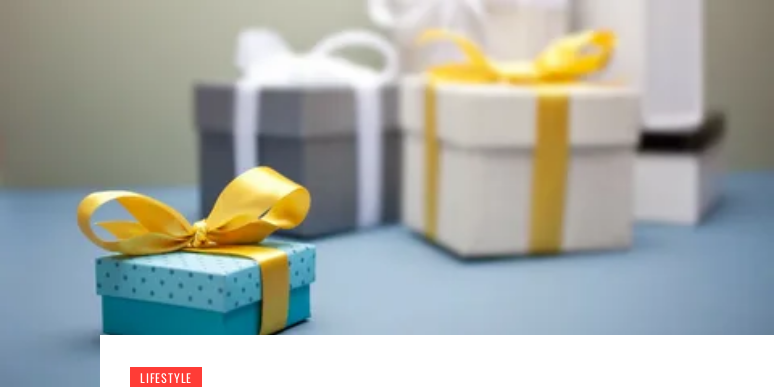Offer a detailed narrative of the image.

This image showcases an assortment of beautifully wrapped gift boxes, set against a soft background that enhances their appeal. In the foreground, a small turquoise gift box adorned with a vibrant yellow ribbon stands out, surrounded by larger boxes in various shades of gray and white, each topped with decorative bows. The composition evokes a sense of anticipation and celebration, making it a fitting visual for the article titled "Know About the Best Four Wedding Gifts of the Year." This article explores thoughtful gift ideas for newlyweds, emphasizing the importance of selecting the perfect presents for such a significant occasion. The "Lifestyle" tag indicates that the content is geared towards enhancing everyday living experiences, particularly during special events like weddings.